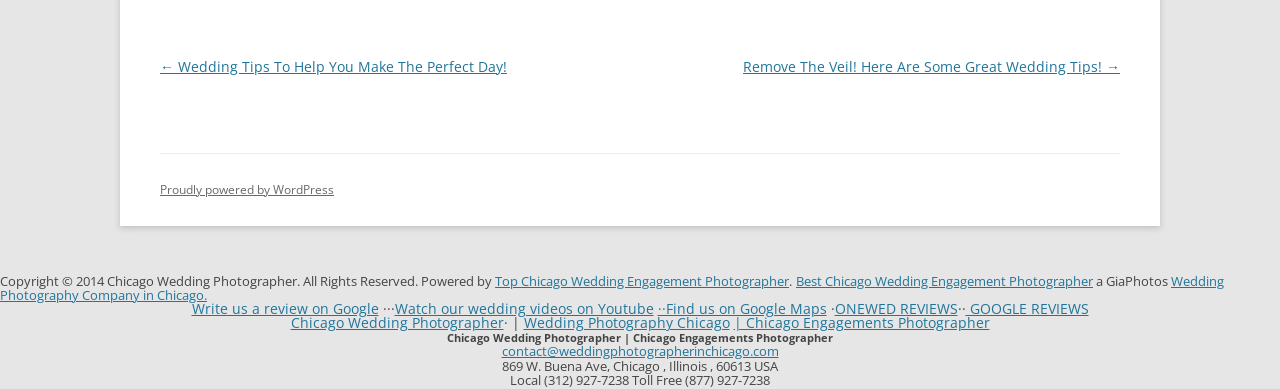Determine the bounding box coordinates of the clickable region to carry out the instruction: "Visit the website of the wedding photography company".

[0.387, 0.704, 0.616, 0.743]